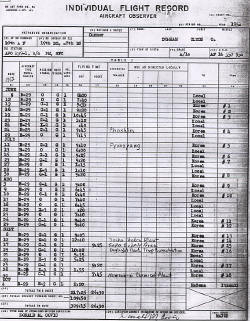Reply to the question with a single word or phrase:
What information is provided in the columns of the document?

Mission type, hours flown, notes